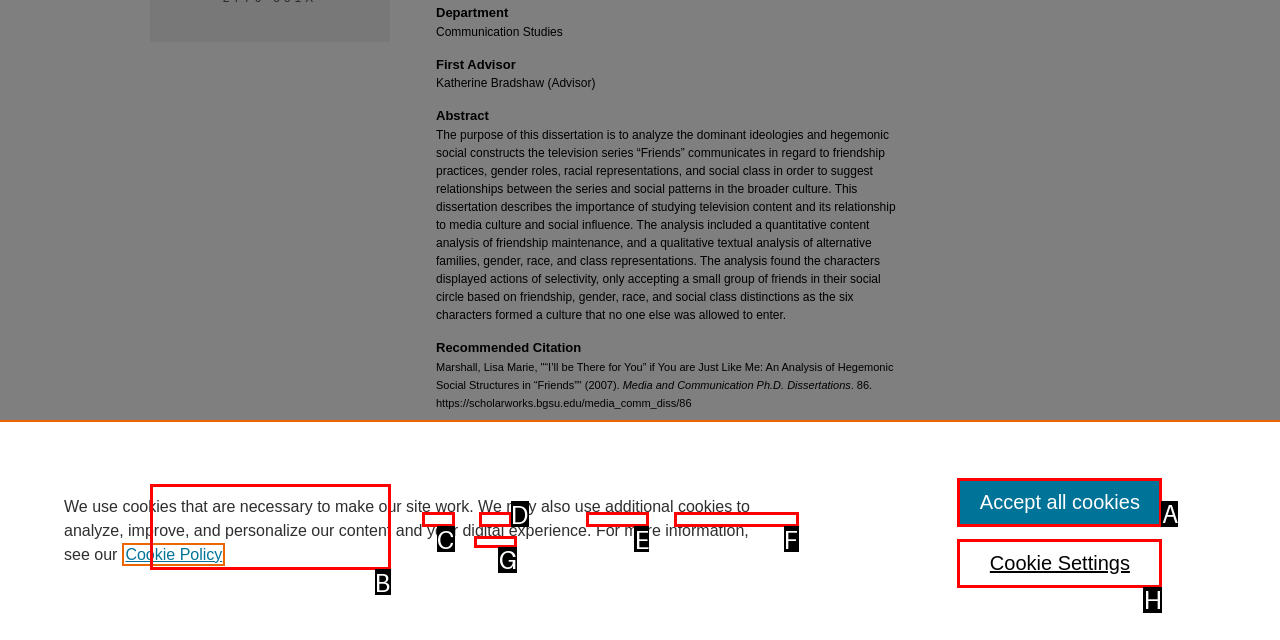Identify the option that best fits this description: Elsevier - Digital Commons
Answer with the appropriate letter directly.

B